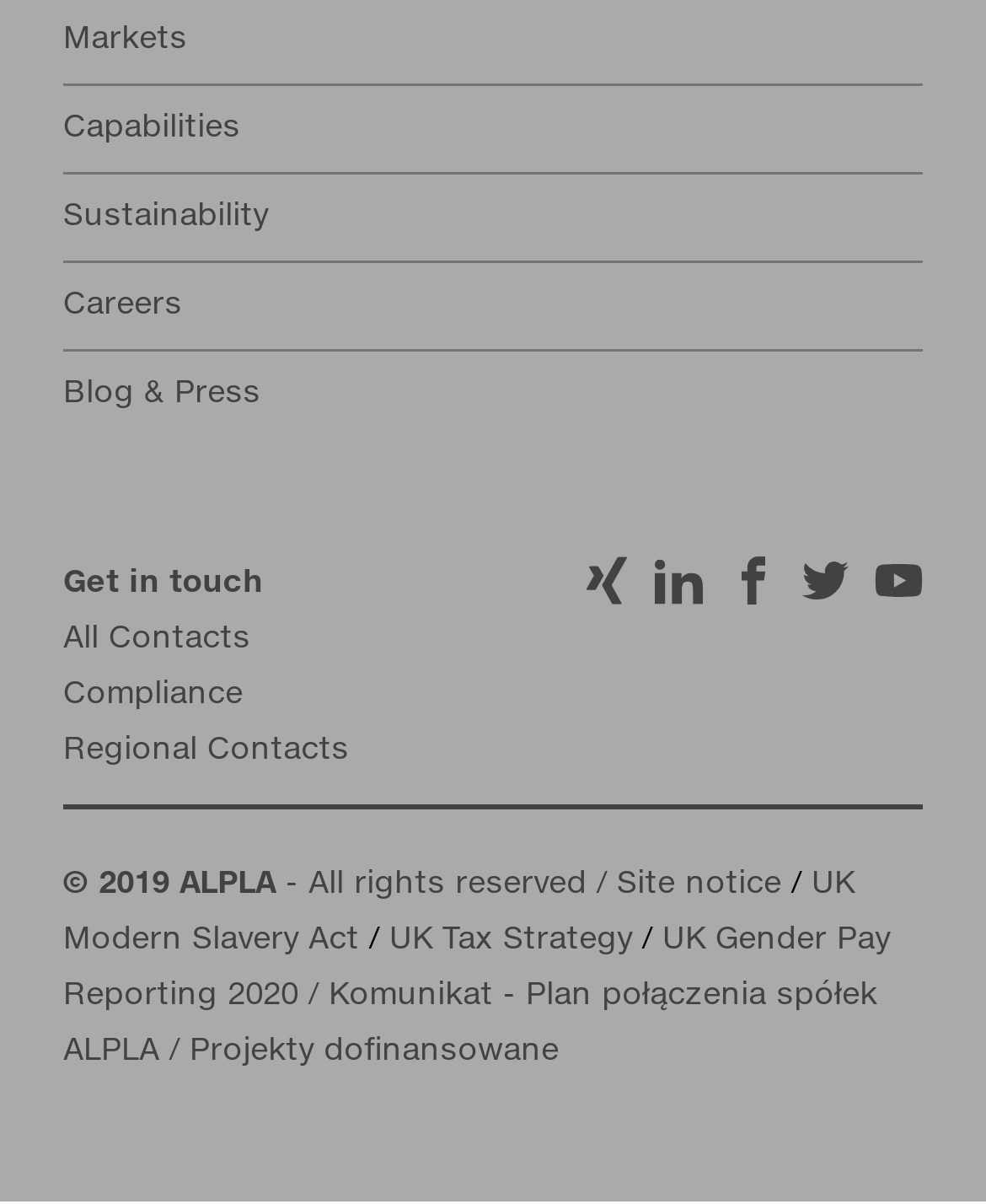Please determine the bounding box coordinates of the area that needs to be clicked to complete this task: 'Get in touch through the navigation menu'. The coordinates must be four float numbers between 0 and 1, formatted as [left, top, right, bottom].

[0.064, 0.462, 0.5, 0.647]